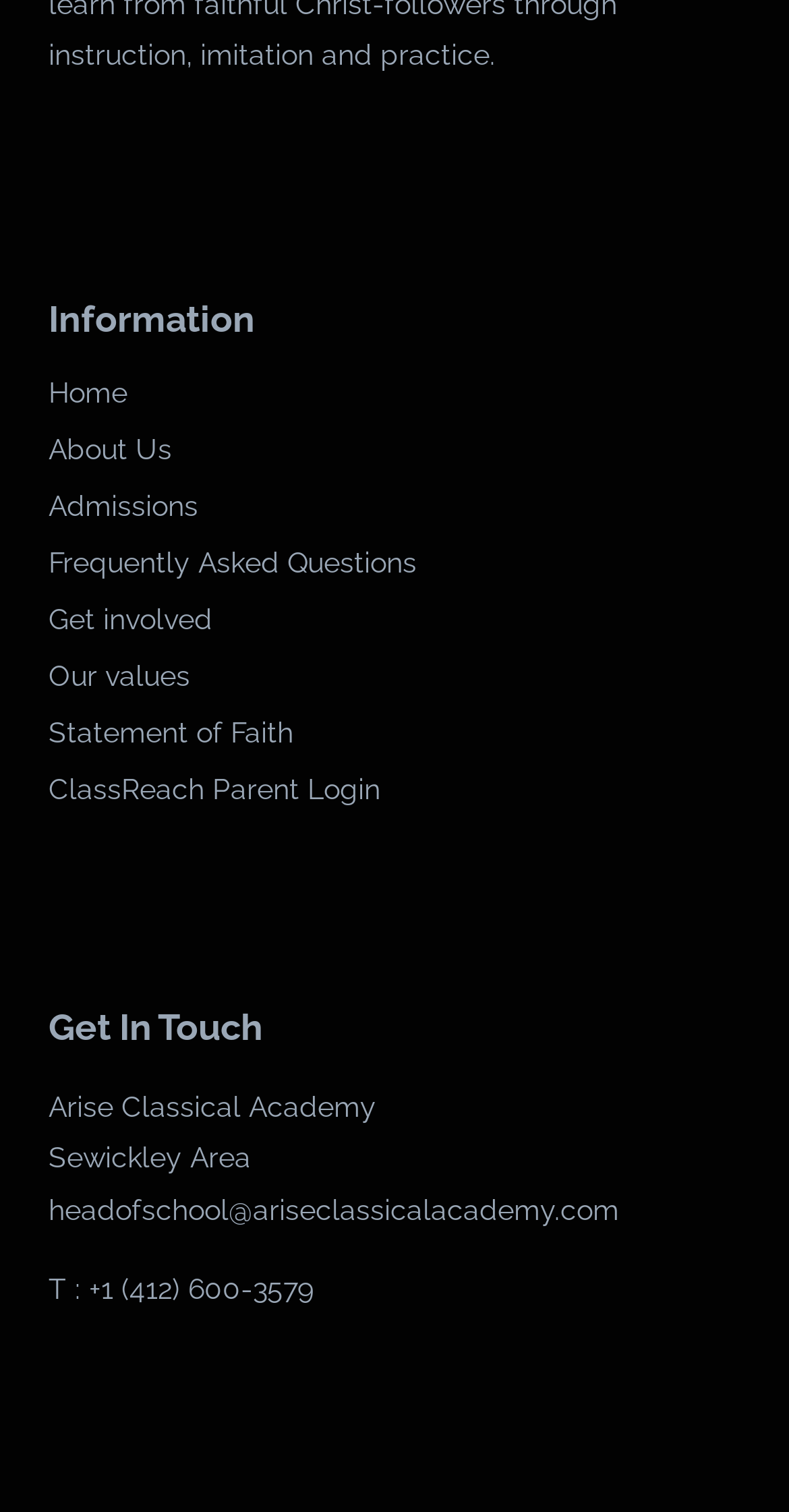Find the coordinates for the bounding box of the element with this description: "Home".

[0.062, 0.241, 0.938, 0.279]